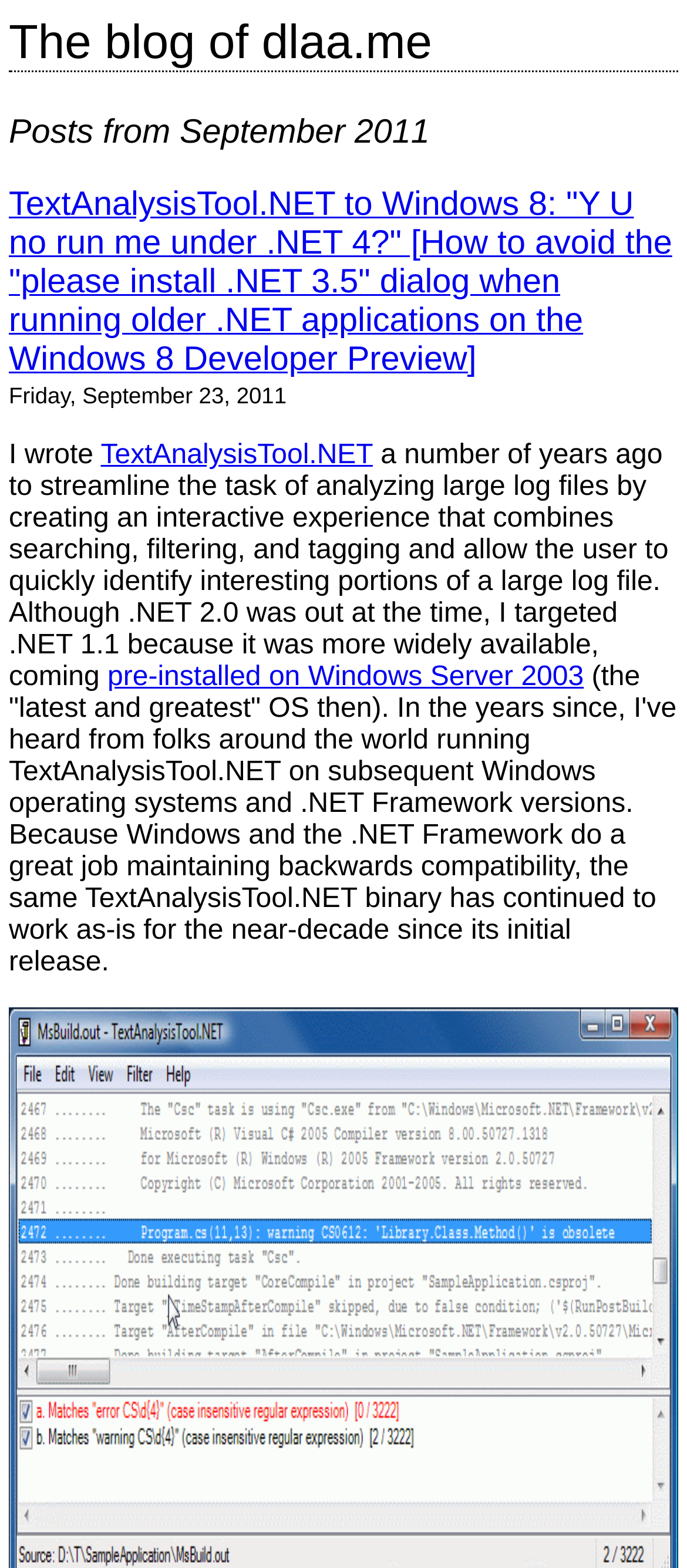From the webpage screenshot, predict the bounding box of the UI element that matches this description: "The blog of dlaa.me".

[0.013, 0.009, 0.629, 0.044]